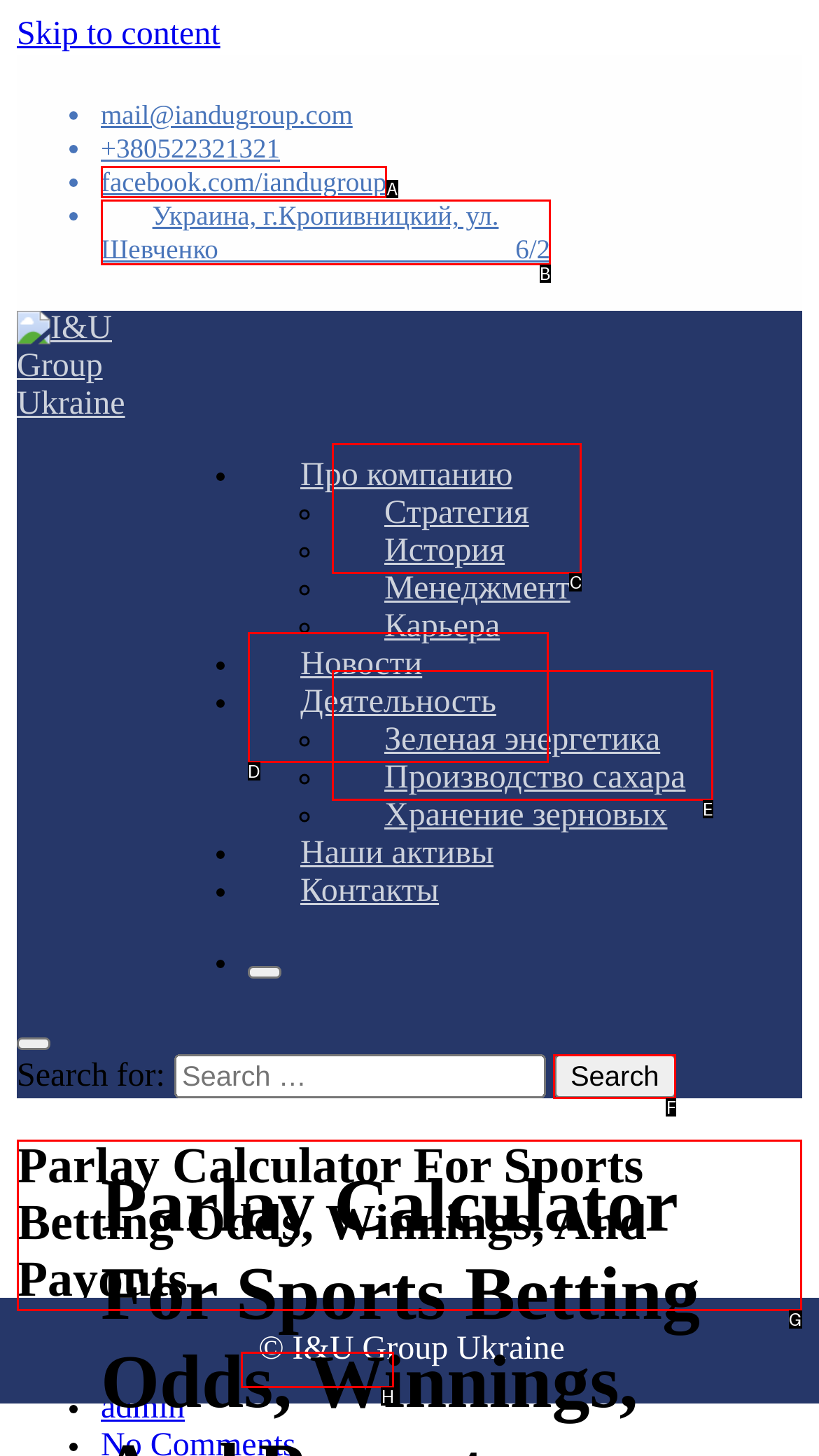Identify the correct UI element to click for this instruction: View the 'Parlay Calculator For Sports Betting Odds, Winnings, And Payouts' page
Respond with the appropriate option's letter from the provided choices directly.

G